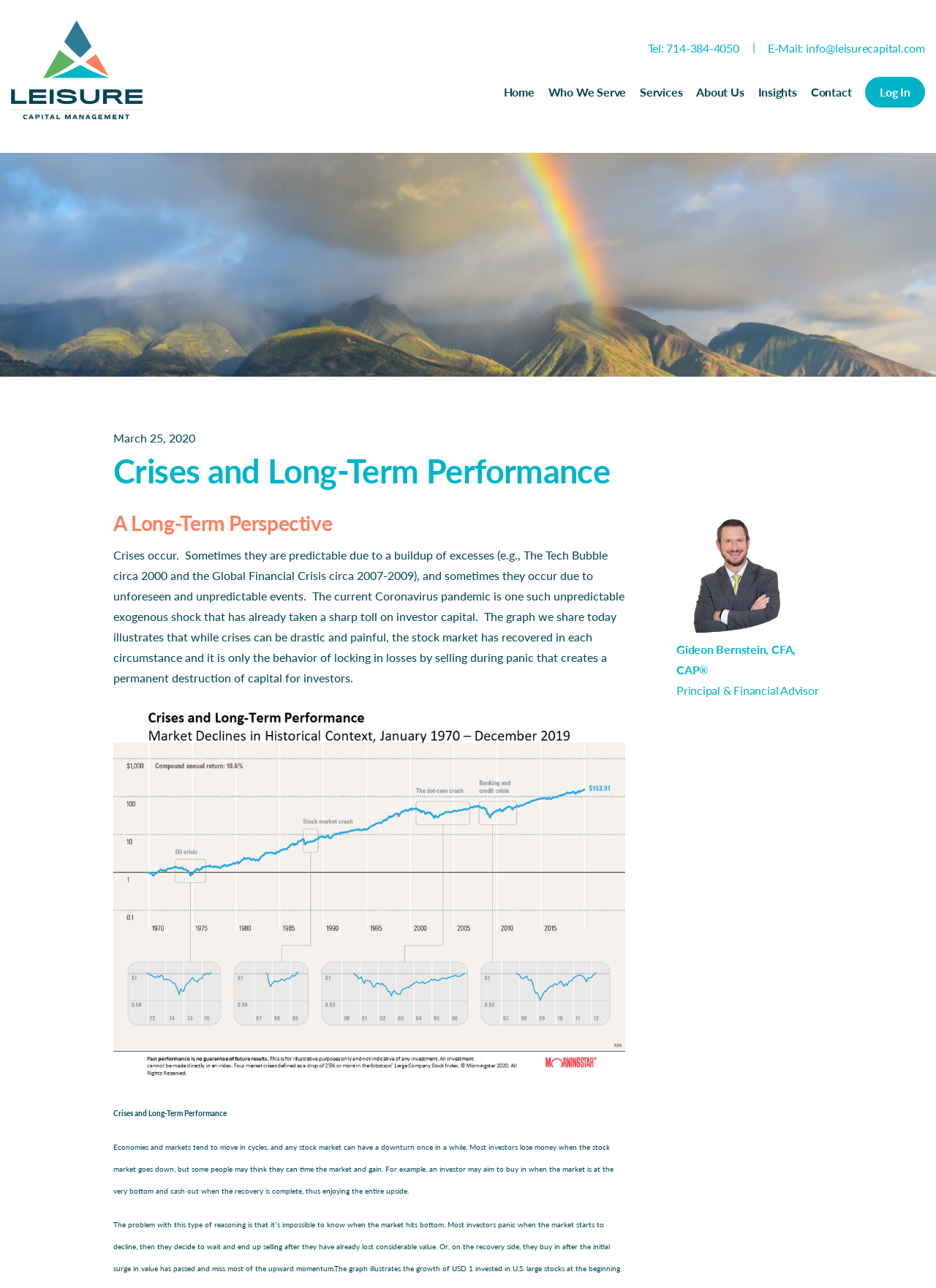Please determine the bounding box coordinates for the UI element described here. Use the format (top-left x, top-left y, bottom-right x, bottom-right y) with values bounded between 0 and 1: Tel: 714-384-4050

[0.692, 0.032, 0.79, 0.043]